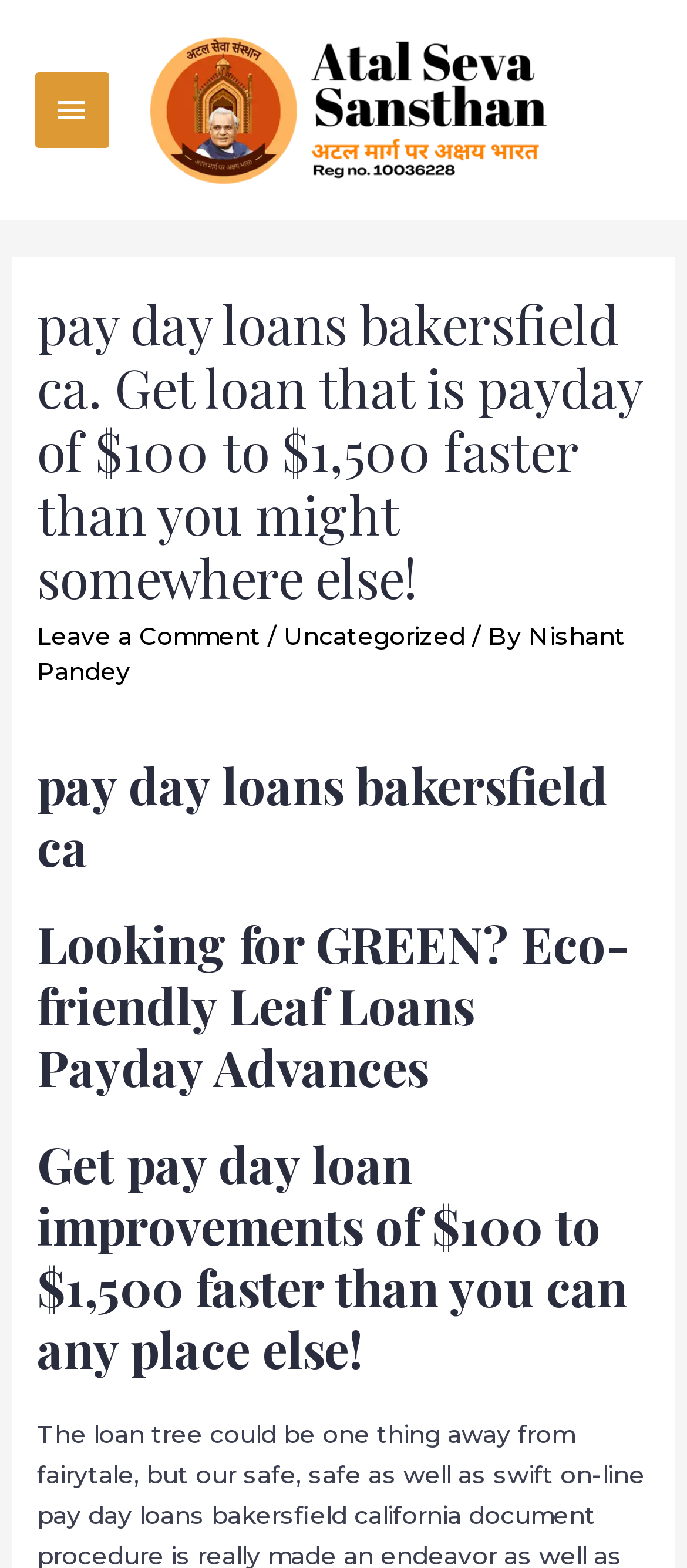What is the minimum loan amount?
Refer to the image and give a detailed response to the question.

The webpage mentions 'Get payday loan improvements of $100 to $1,500 faster than you can anywhere else!' which indicates that the minimum loan amount is $100.